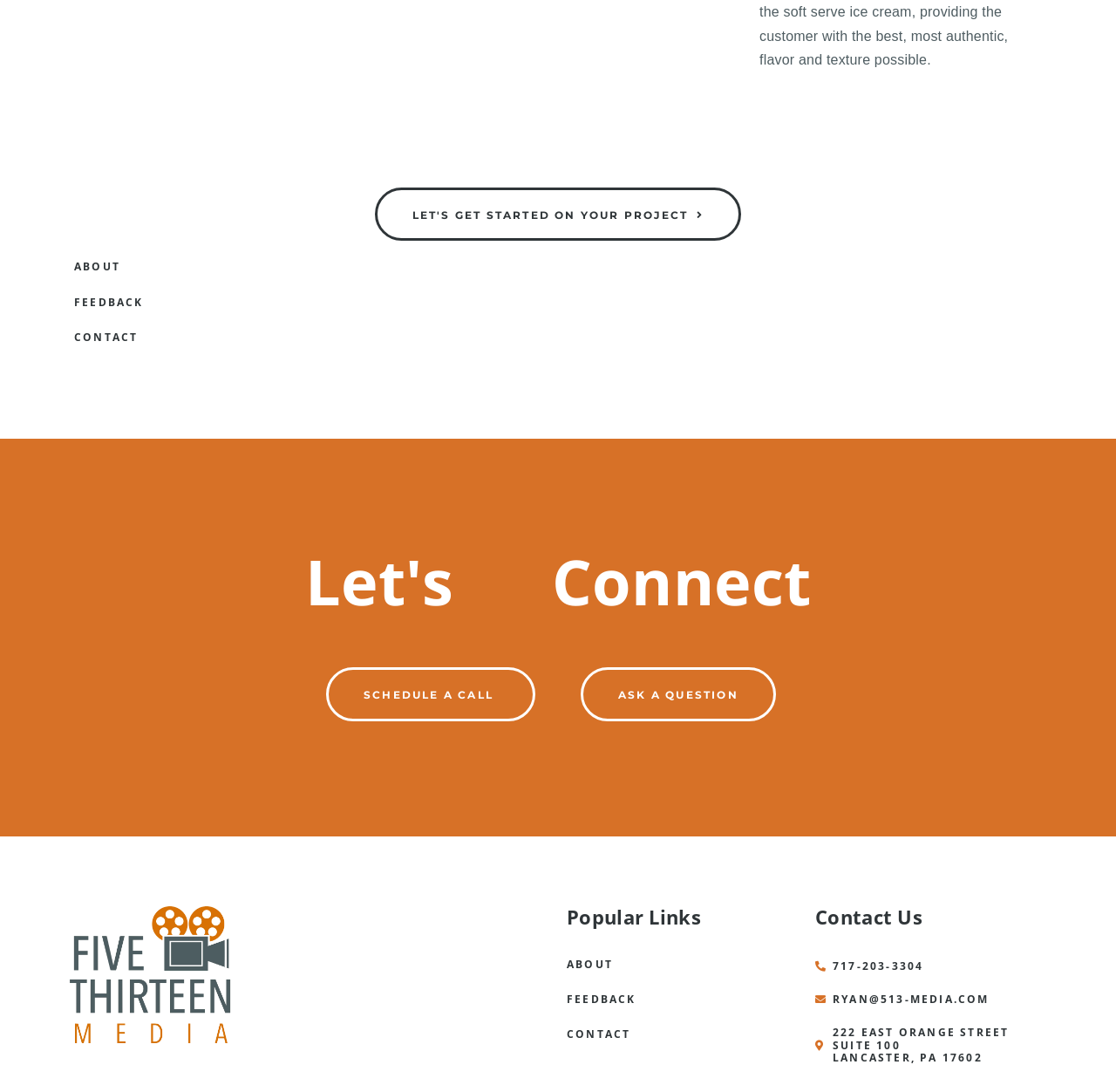Can you specify the bounding box coordinates for the region that should be clicked to fulfill this instruction: "Click on 'LET'S GET STARTED ON YOUR PROJECT'".

[0.336, 0.172, 0.664, 0.221]